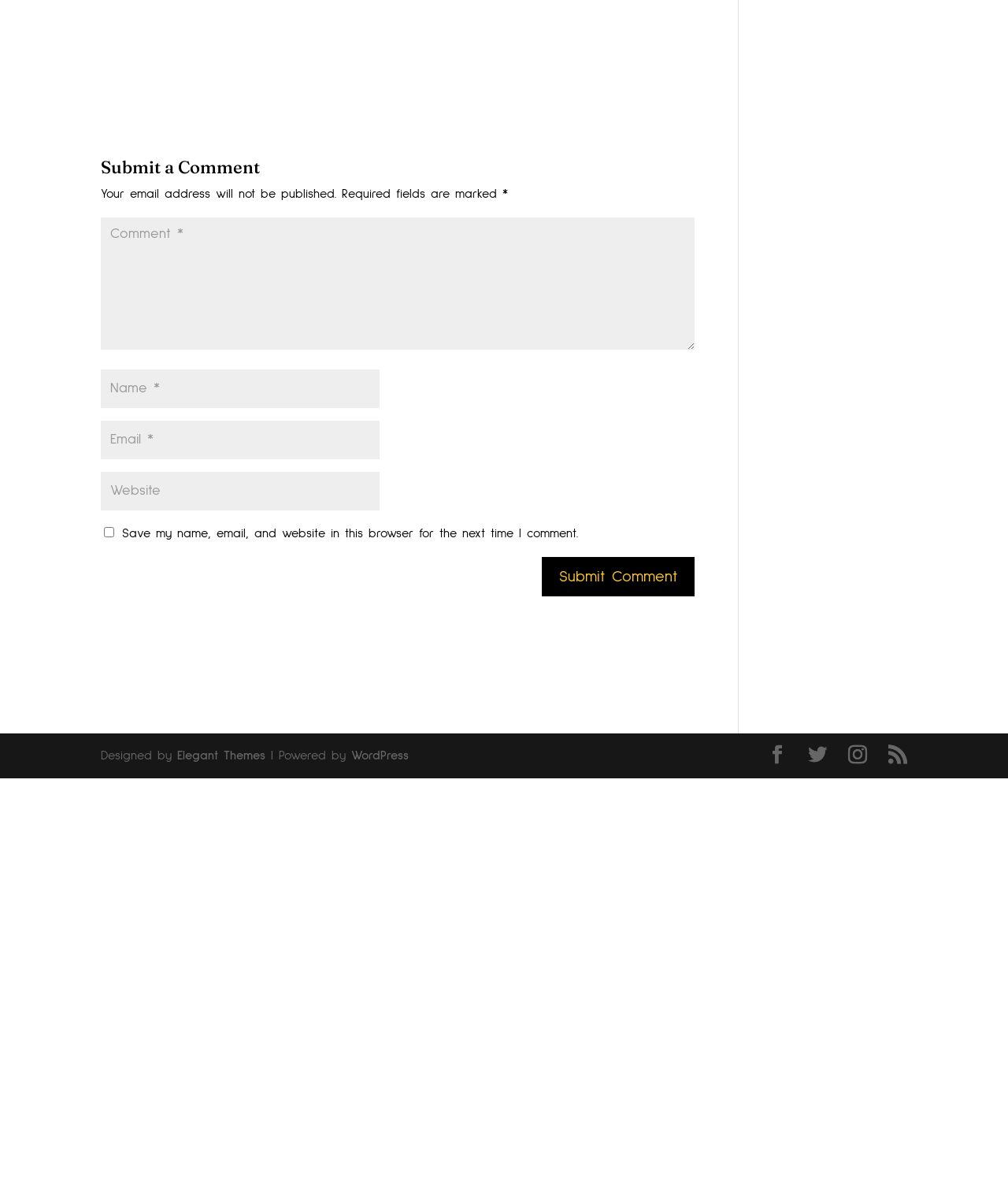Please locate the bounding box coordinates of the element's region that needs to be clicked to follow the instruction: "Enter a comment". The bounding box coordinates should be provided as four float numbers between 0 and 1, i.e., [left, top, right, bottom].

[0.1, 0.183, 0.689, 0.294]